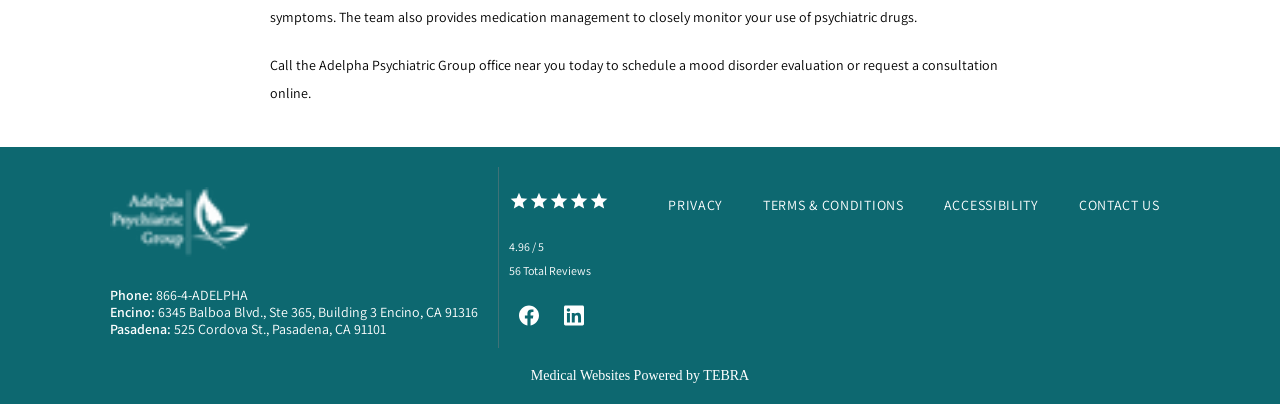Find the bounding box coordinates of the element you need to click on to perform this action: 'Contact us for more information'. The coordinates should be represented by four float values between 0 and 1, in the format [left, top, right, bottom].

[0.843, 0.486, 0.906, 0.53]